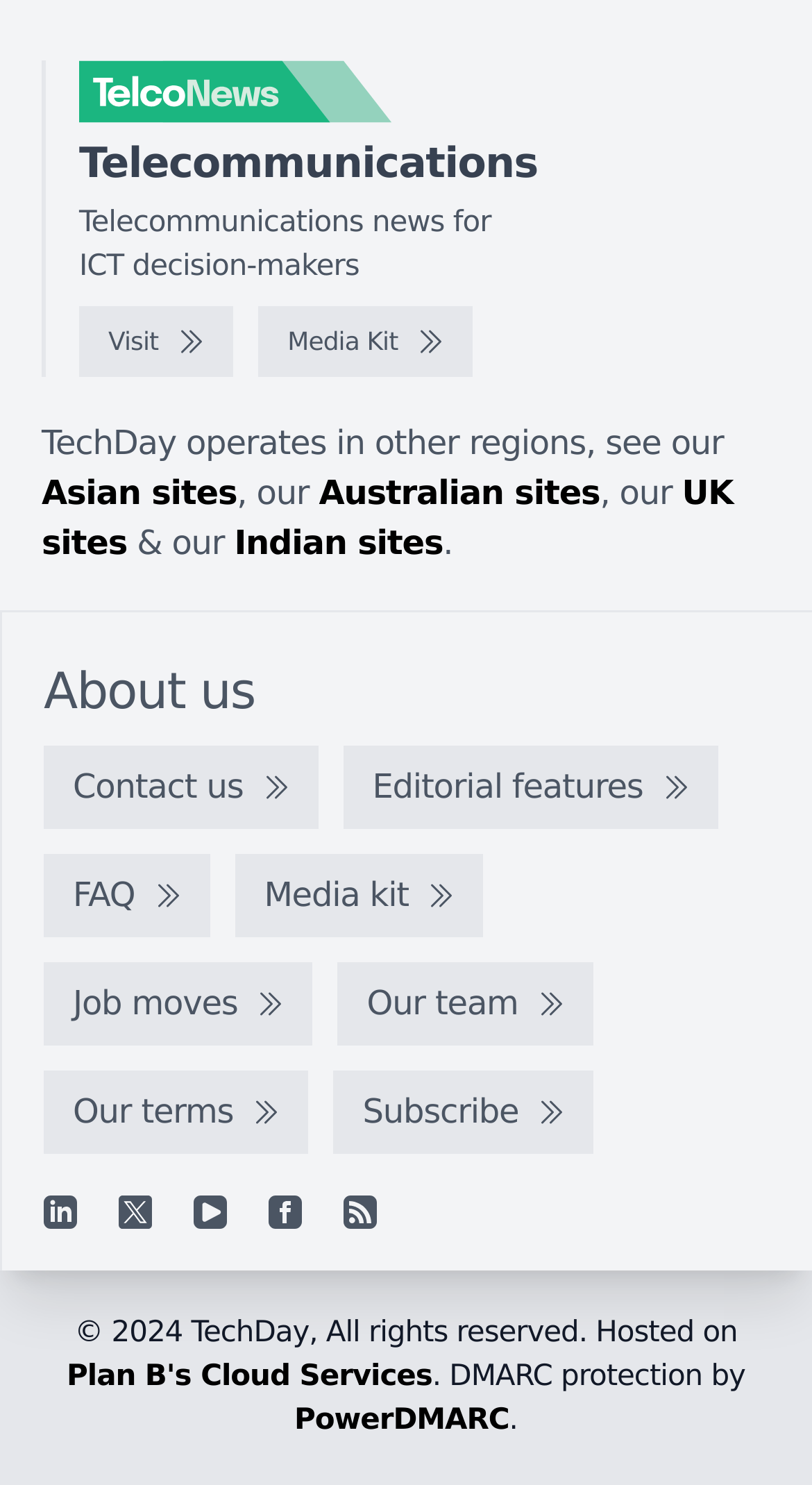Pinpoint the bounding box coordinates of the element that must be clicked to accomplish the following instruction: "Contact us". The coordinates should be in the format of four float numbers between 0 and 1, i.e., [left, top, right, bottom].

[0.054, 0.503, 0.392, 0.559]